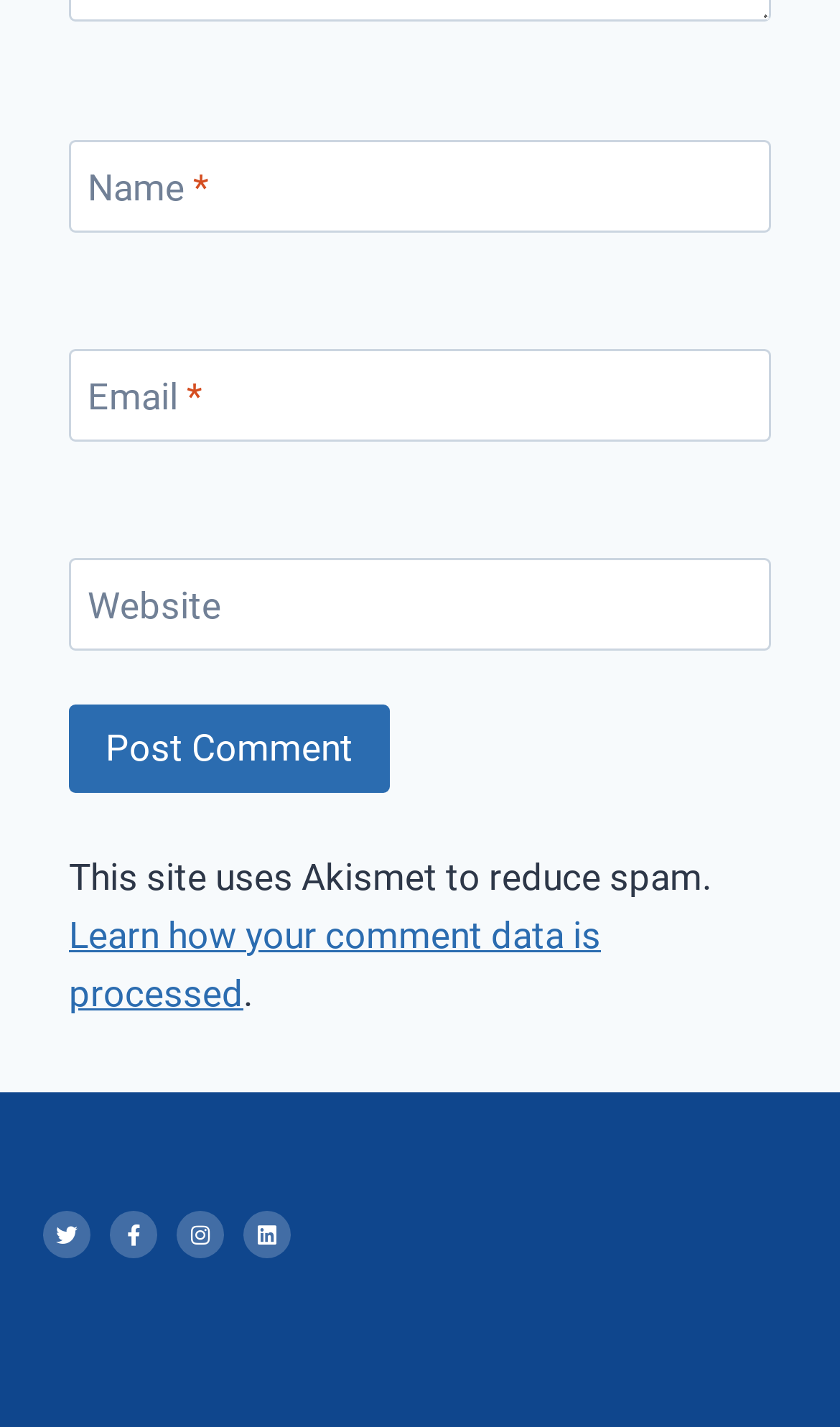Please give a concise answer to this question using a single word or phrase: 
How many social media links are there?

4